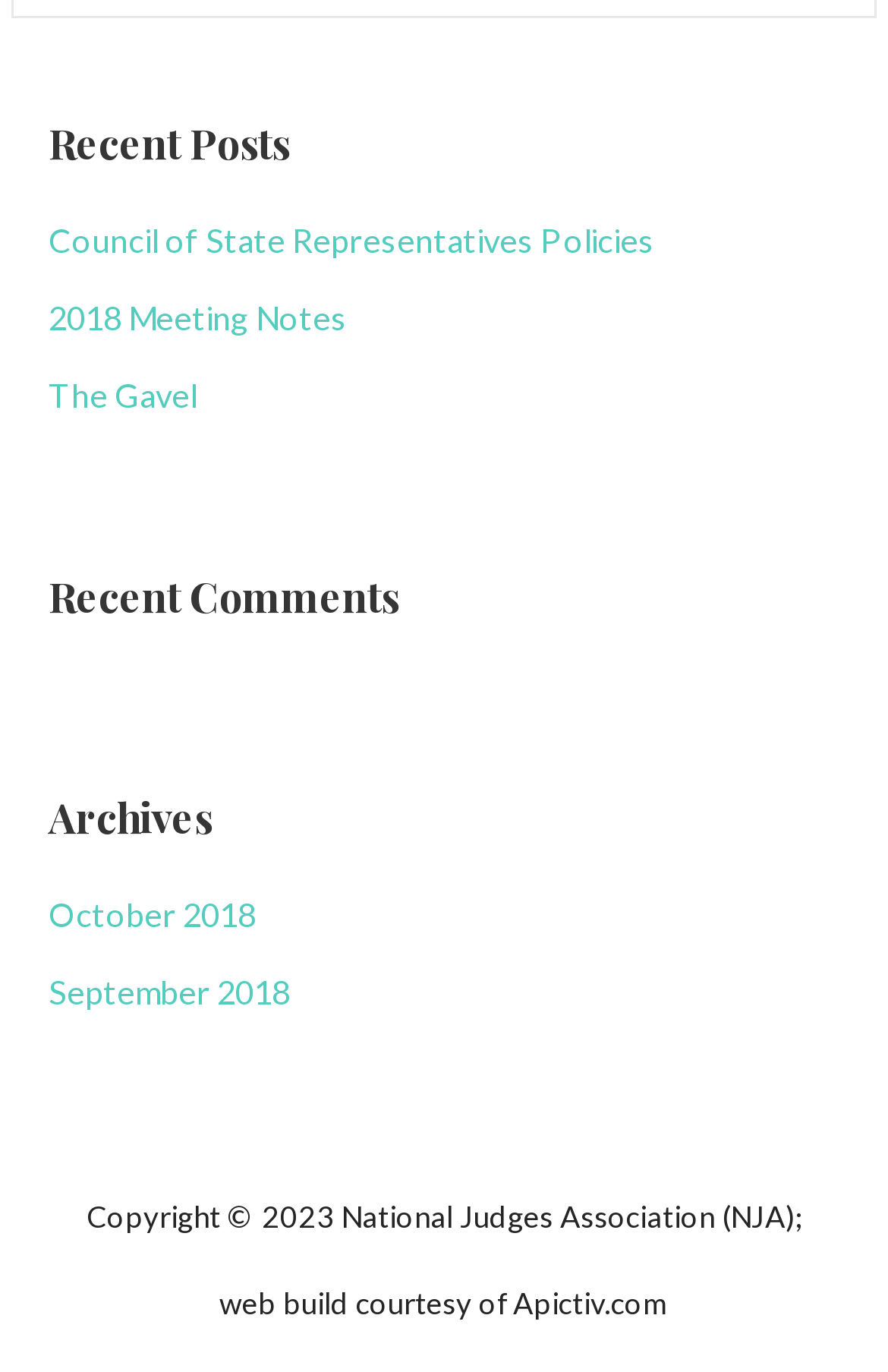Based on the image, provide a detailed and complete answer to the question: 
What is the last section on the webpage?

The last section on the webpage is 'Archives', which contains links to different months, such as 'October 2018' and 'September 2018'.